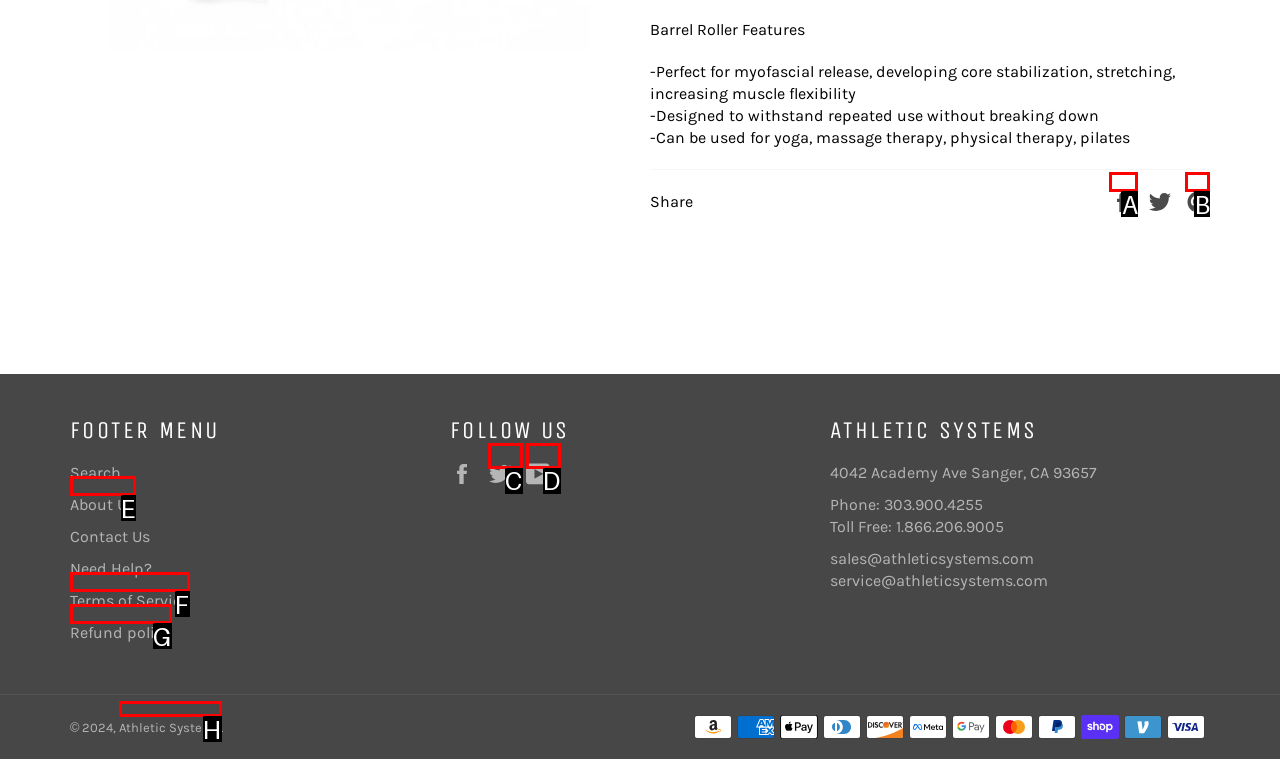Identify the UI element that corresponds to this description: Refund policy
Respond with the letter of the correct option.

G